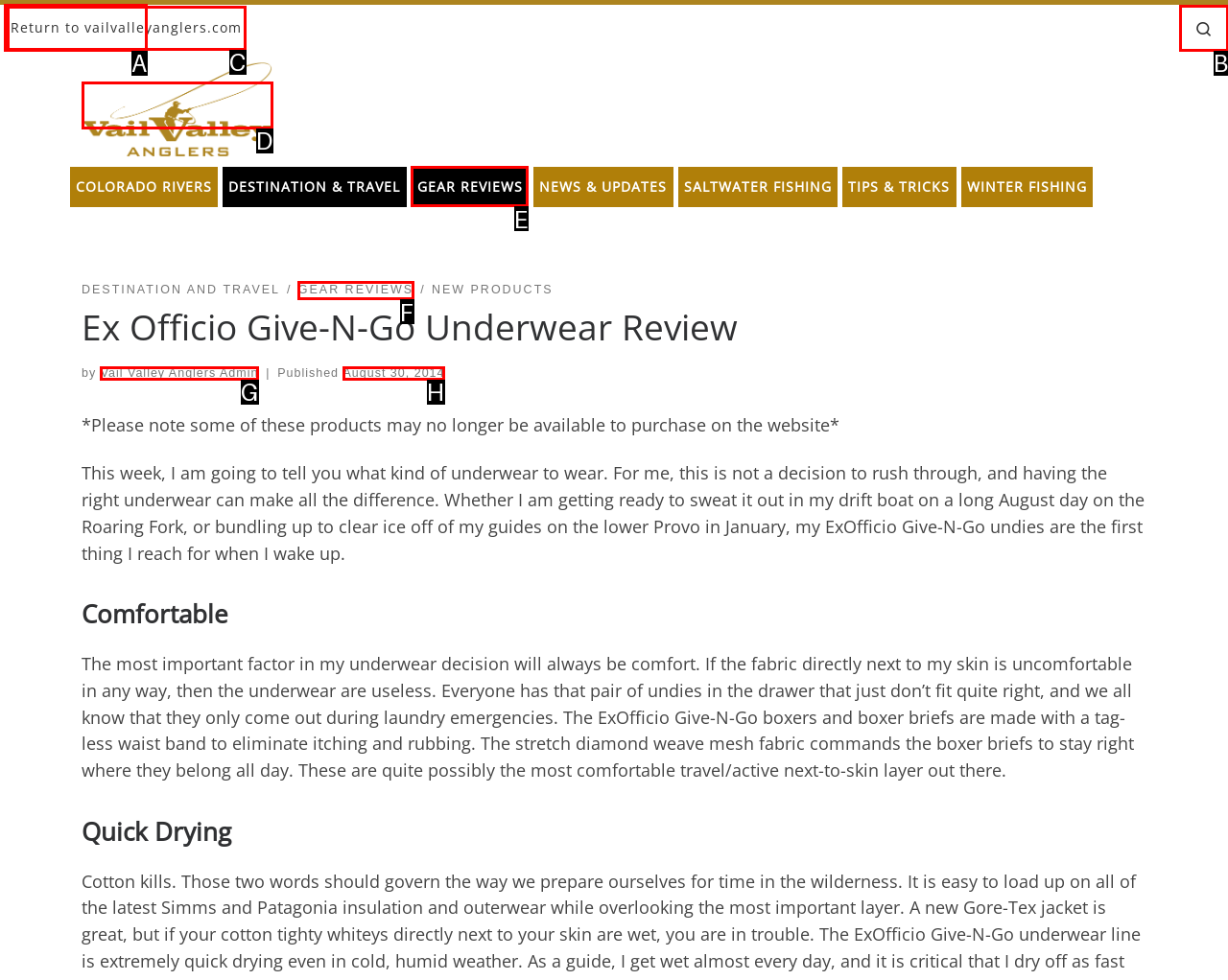Point out the correct UI element to click to carry out this instruction: Visit the 'GEAR REVIEWS' page
Answer with the letter of the chosen option from the provided choices directly.

E